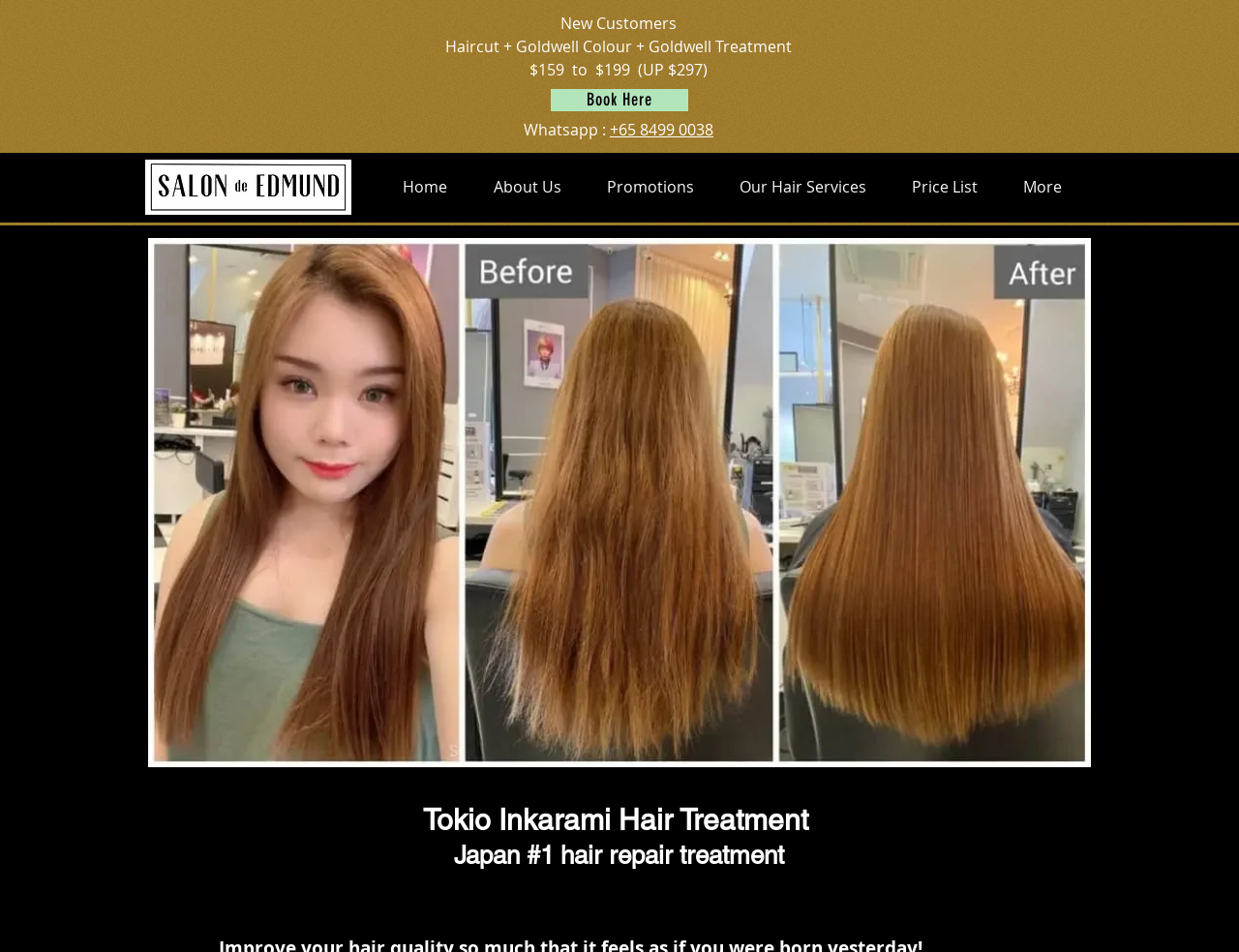Please look at the image and answer the question with a detailed explanation: How can I contact the salon?

I found the contact information by looking at the text 'Whatsapp :' and the phone number '+65 8499 0038' next to it, which suggests that I can contact the salon through Whatsapp or a phone call.